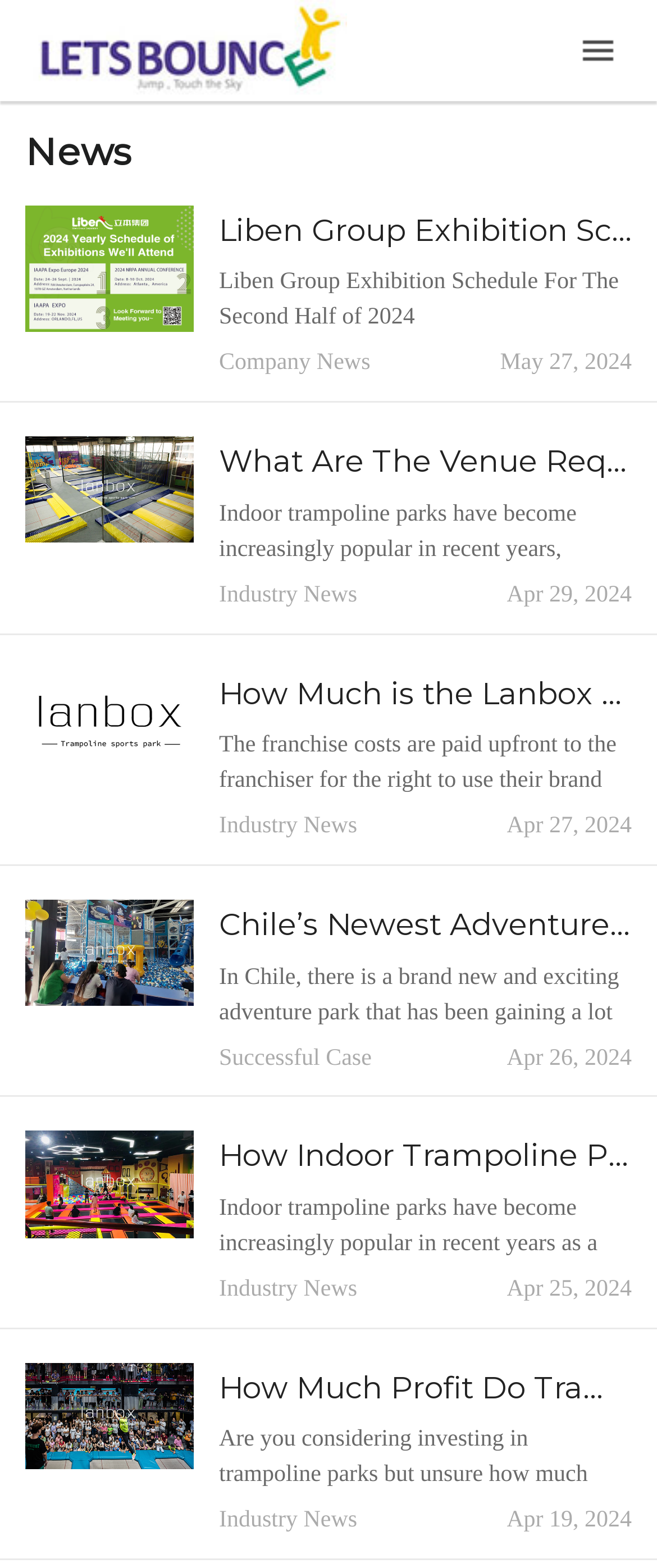Respond with a single word or phrase to the following question:
What is the topic of the news article dated May 27, 2024?

Exhibition Schedule